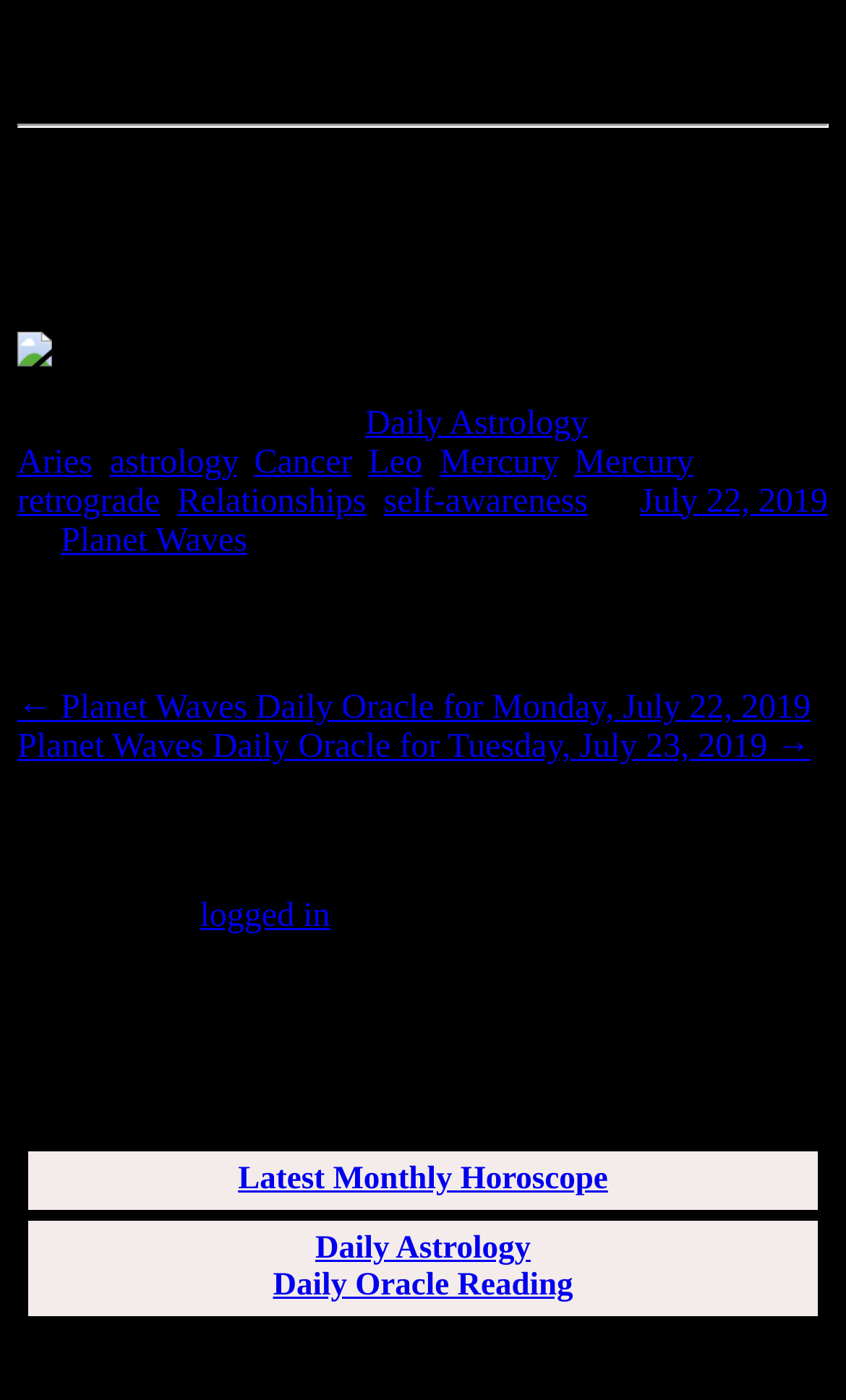Locate the UI element that matches the description Latest Monthly Horoscope in the webpage screenshot. Return the bounding box coordinates in the format (top-left x, top-left y, bottom-right x, bottom-right y), with values ranging from 0 to 1.

[0.281, 0.831, 0.719, 0.855]